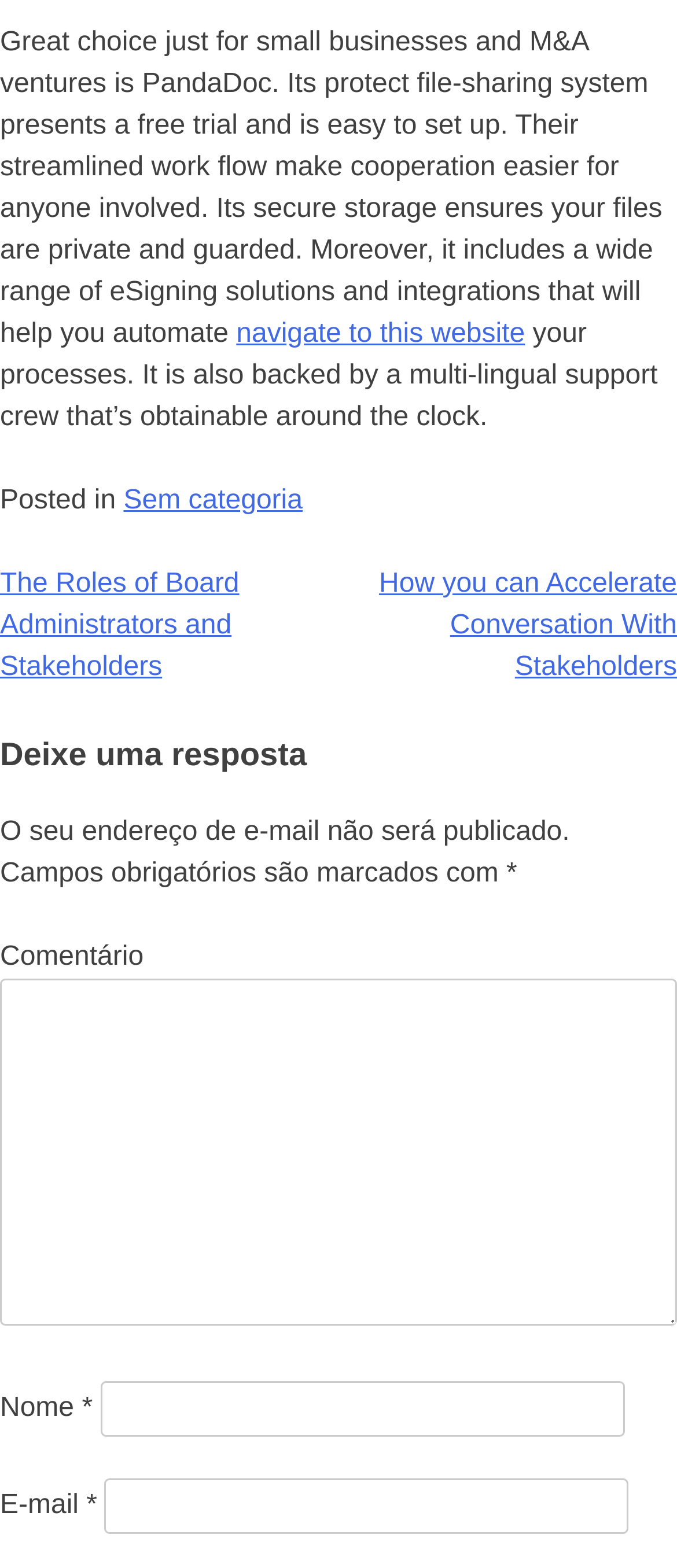Use a single word or phrase to answer the question:
What is the purpose of the link 'Sem categoria'?

Category link